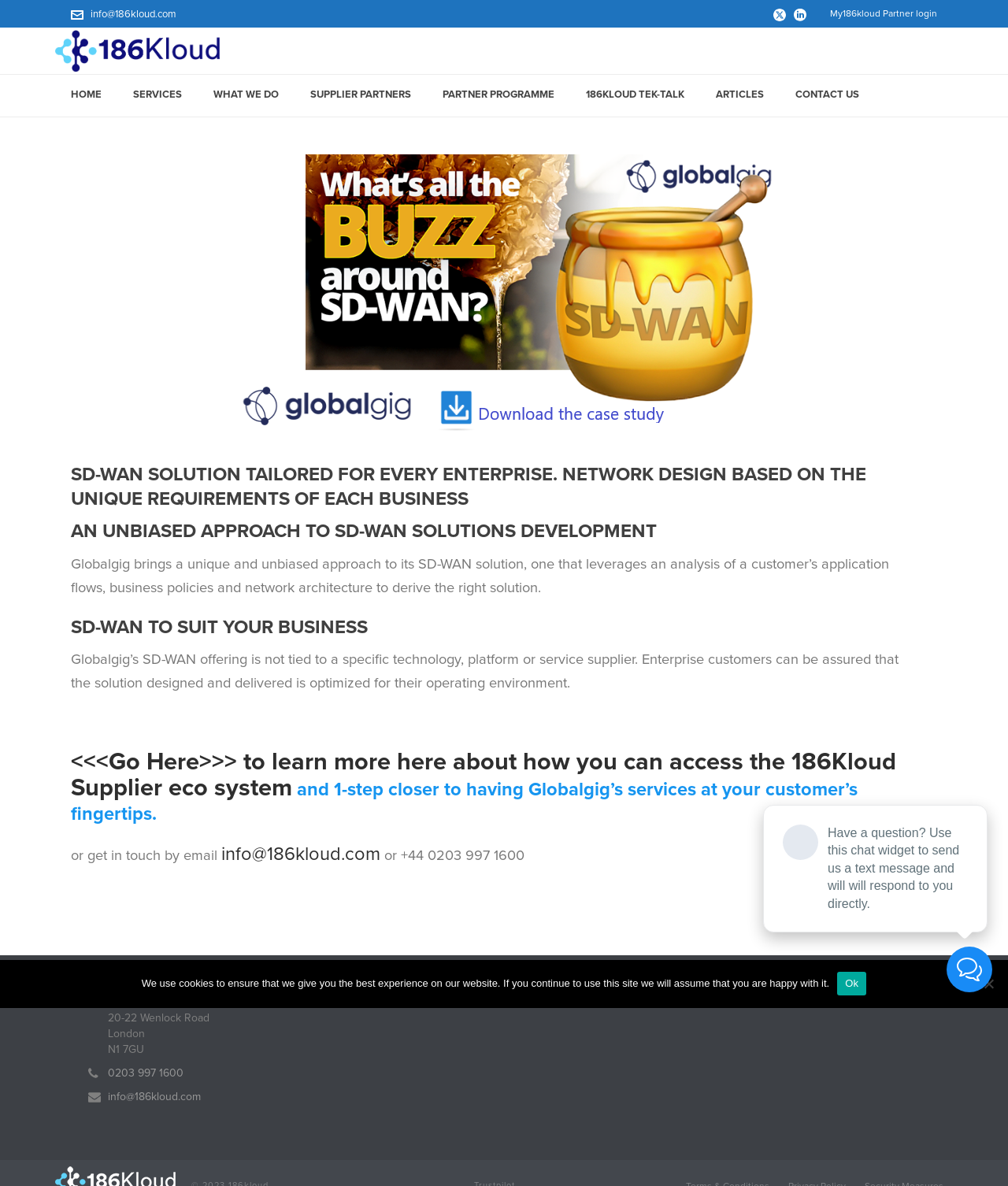Please find the bounding box coordinates for the clickable element needed to perform this instruction: "Click the 'info@186kloud.com' link".

[0.22, 0.711, 0.377, 0.73]